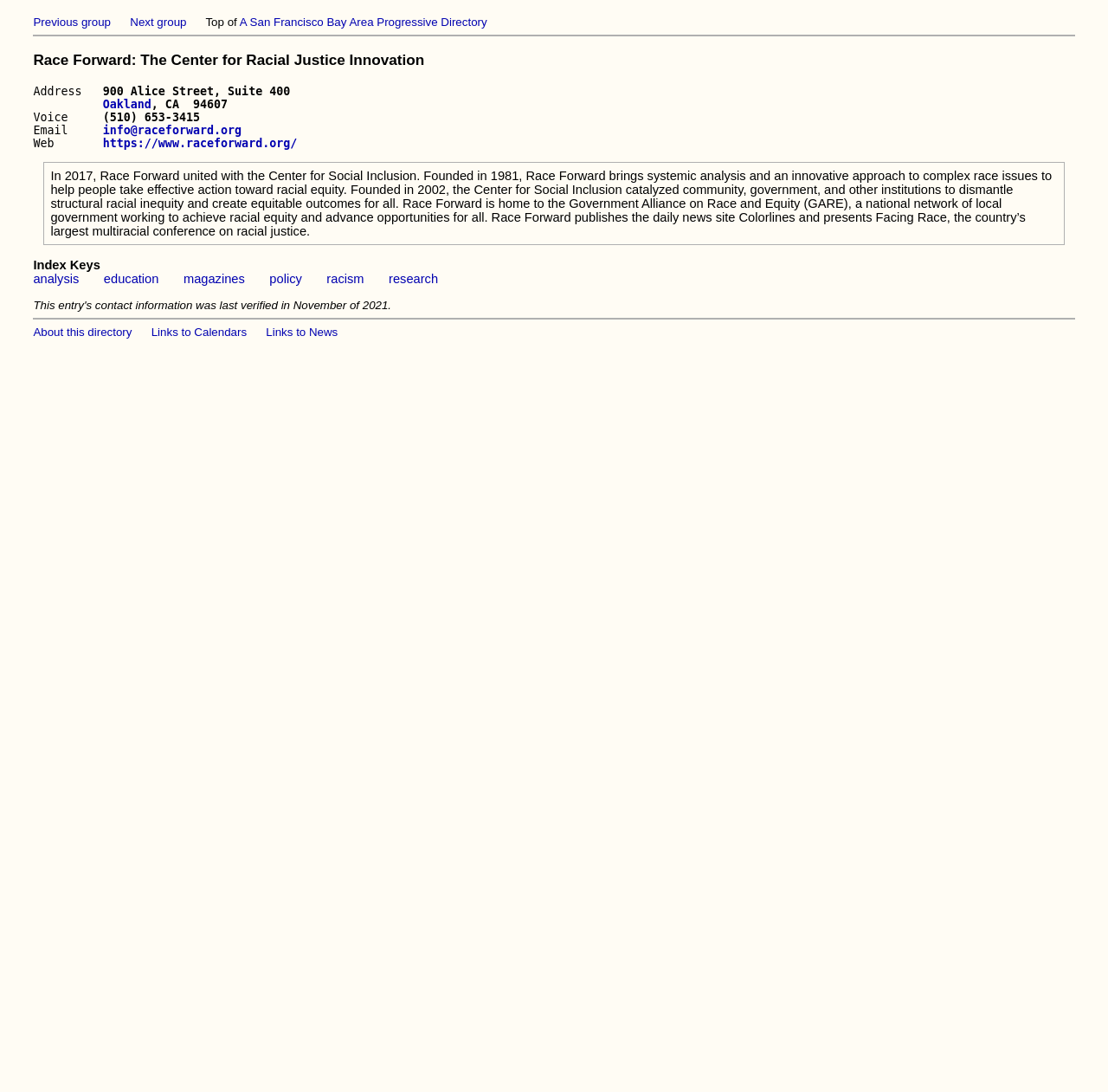Locate the bounding box of the user interface element based on this description: "magazines".

[0.166, 0.249, 0.221, 0.262]